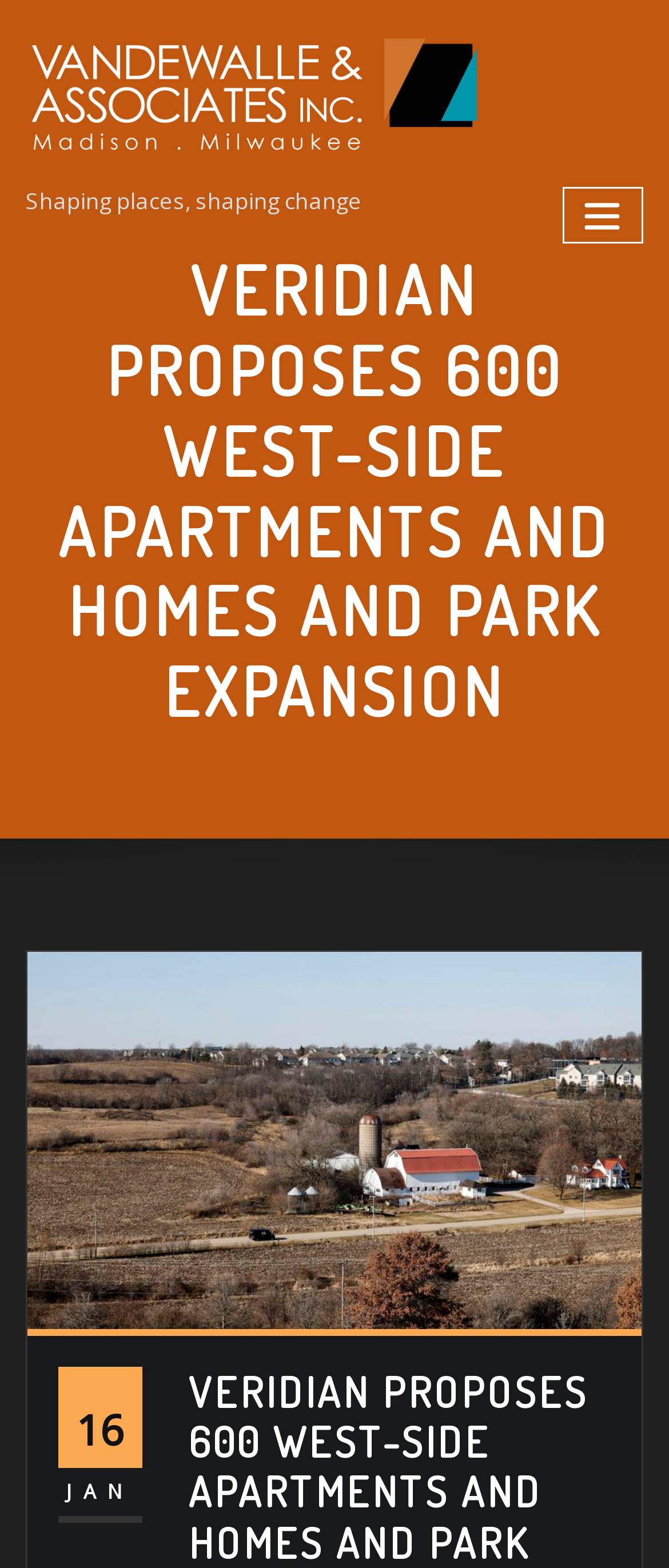What is the date mentioned on the webpage?
Answer the question with a single word or phrase derived from the image.

16 JAN